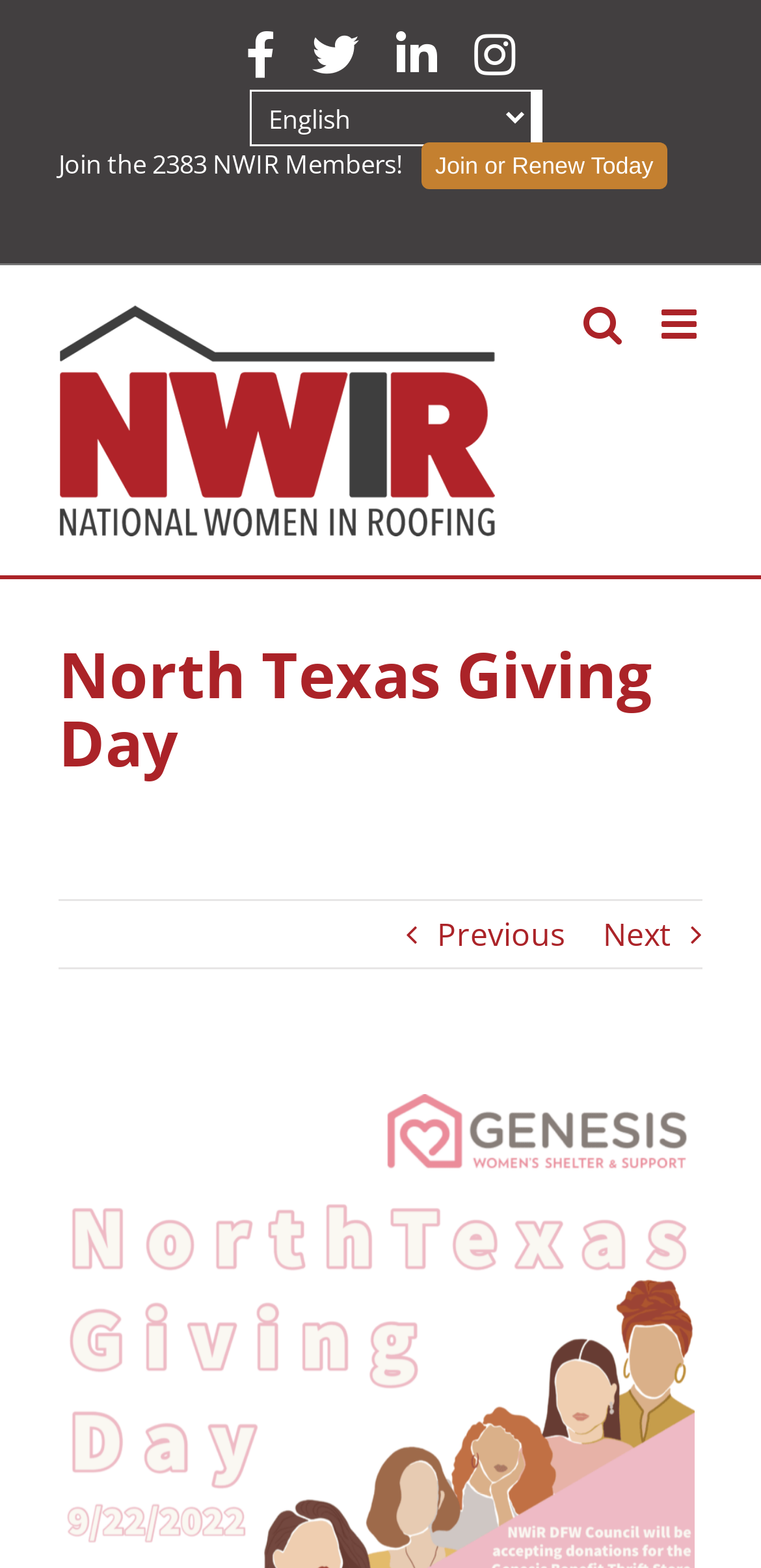Offer a detailed account of what is visible on the webpage.

The webpage is about North Texas Giving Day, which is taking place on September 22, 2022. At the top left corner, there is a logo image with a link to the homepage. Below the logo, there is a horizontal menu bar with four social media links, represented by icons. 

To the right of the logo, there is a notification stating that the council is collecting clothing items to donate to Genesis Women's Shelter, and the thrift store has been making contributions. 

Further down, there is a call-to-action link to "Join or Renew Today" next to a statement indicating that there are 2383 NWIR members. 

On the top right corner, there is a language selection combobox and a toggle button to open the mobile menu. 

The main content of the page is headed by a title bar with the title "North Texas Giving Day" in a large font. Below the title, there are navigation links to move to the previous or next page, represented by arrow icons. 

There is also an image on the page, which can be viewed in a larger size by clicking on the "View Larger Image" link.